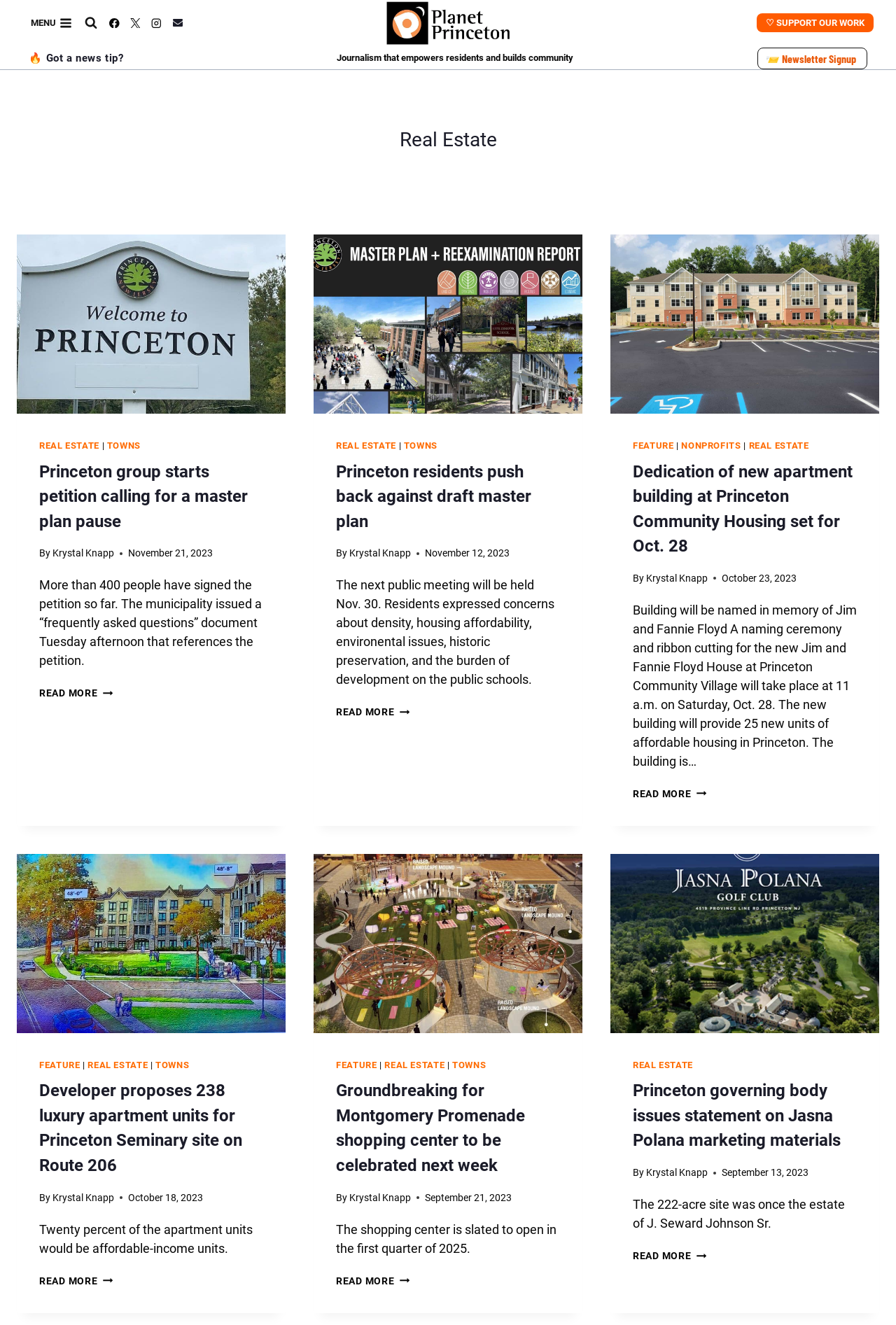What is the purpose of the 'READ MORE' links?
Please respond to the question with a detailed and informative answer.

The 'READ MORE' links are located at the bottom of each article, and they likely lead to the full versions of the articles. This is a common pattern in news websites, where a brief summary is provided, and users can click 'READ MORE' to access the complete article.